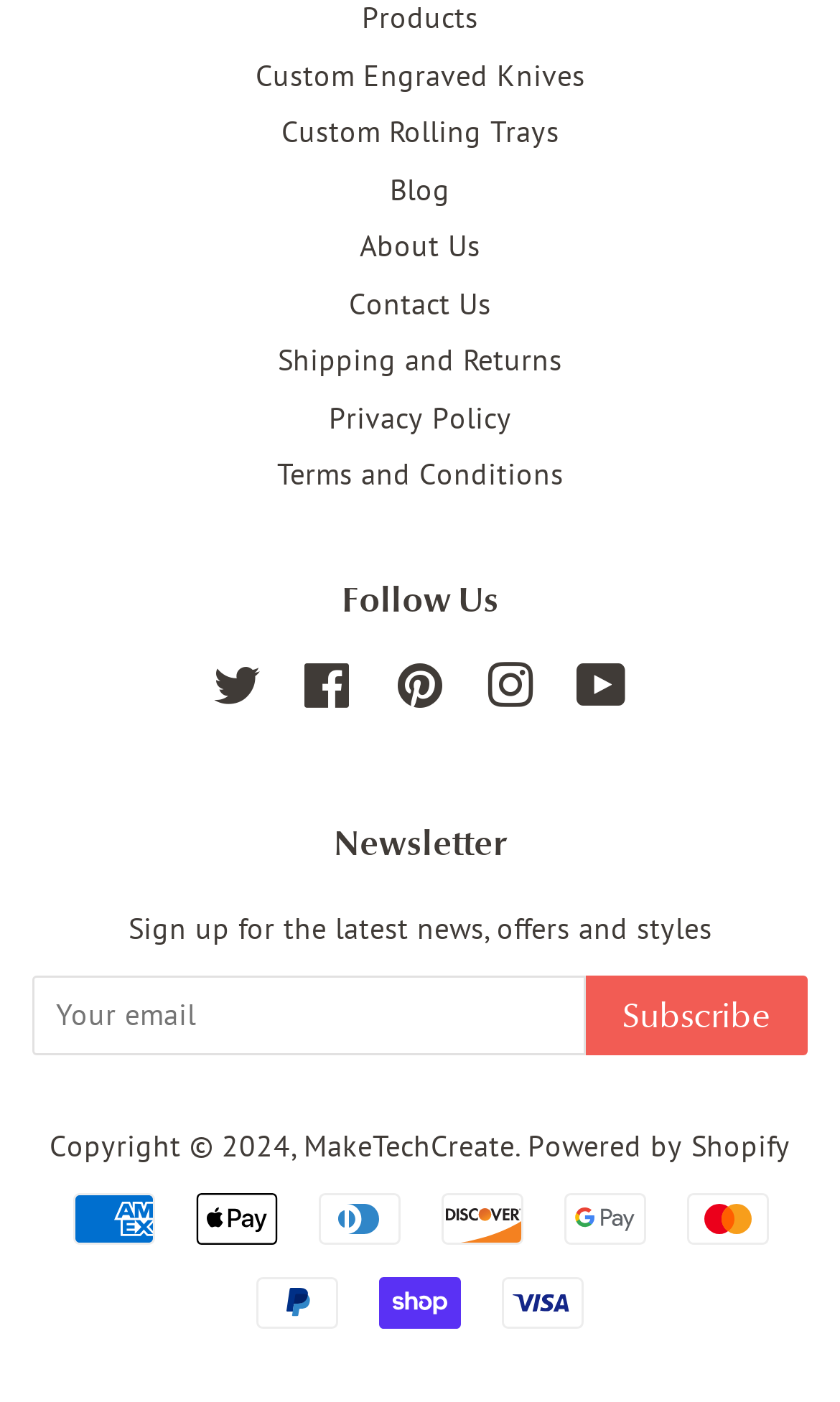Locate the bounding box coordinates of the area where you should click to accomplish the instruction: "Follow on Twitter".

[0.254, 0.481, 0.31, 0.509]